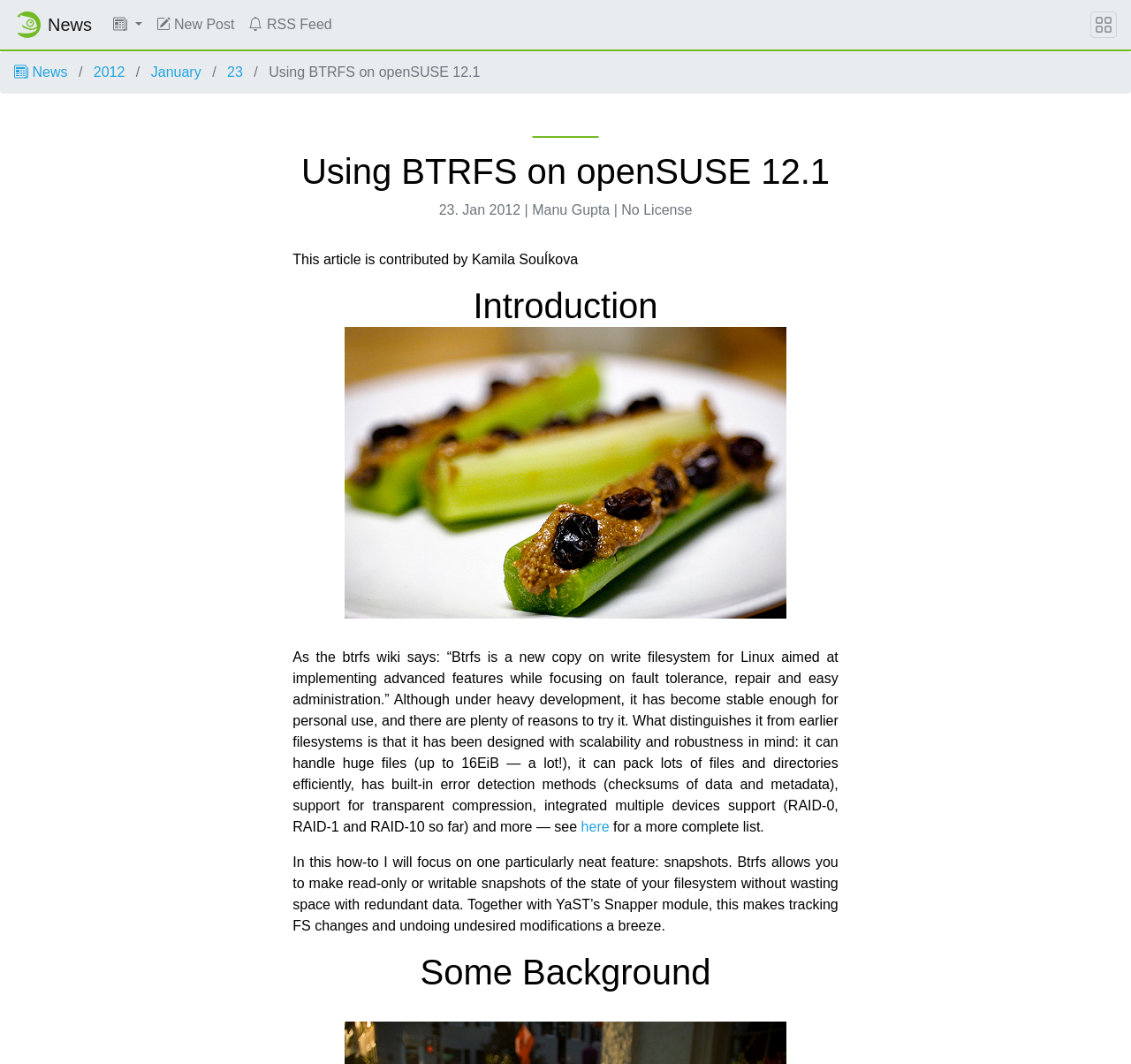What is the maximum file size that BTRFS can handle?
Using the image as a reference, give an elaborate response to the question.

According to the article, BTRFS can handle huge files, up to 16EiB, which is a lot.